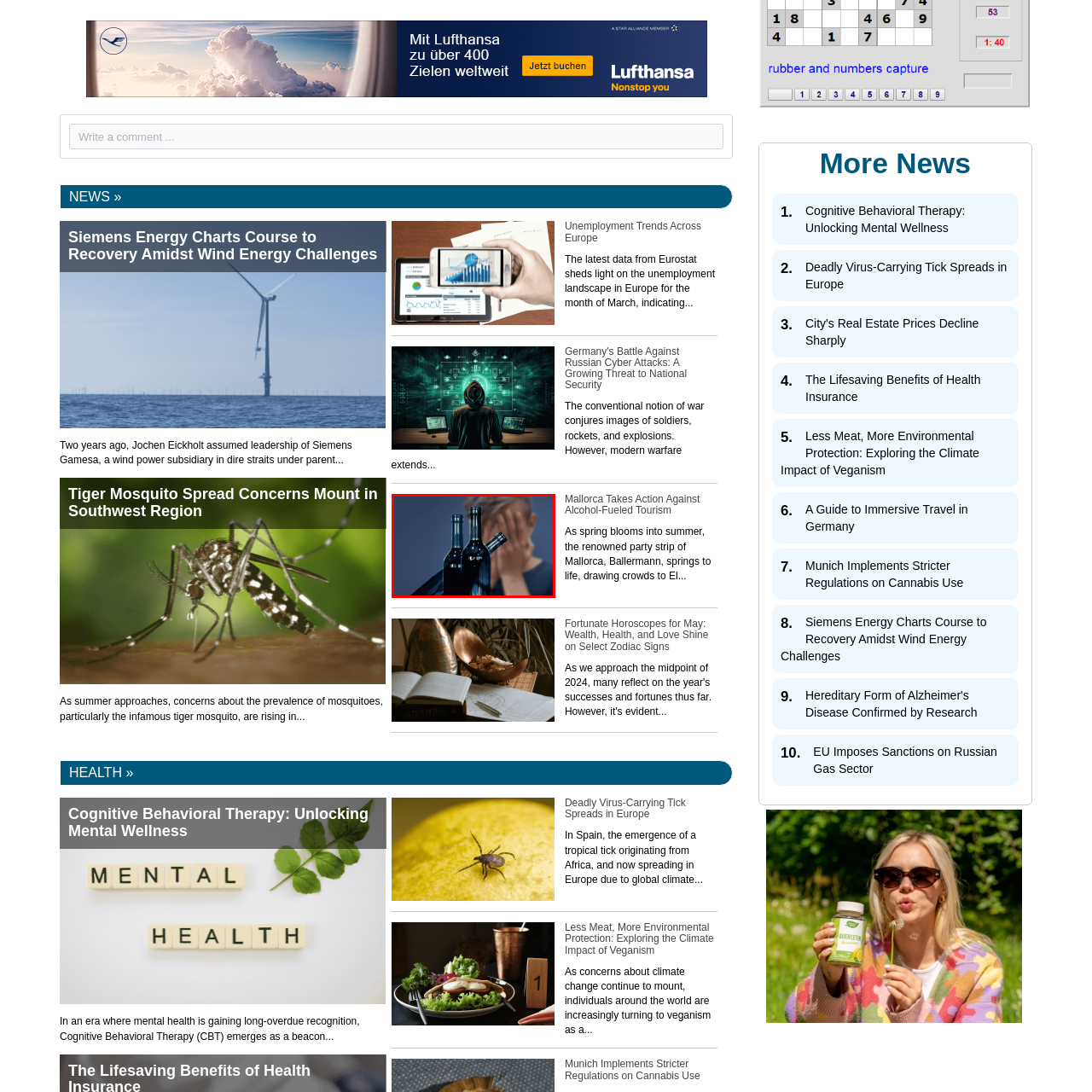What is the person in the image doing?
Look at the image inside the red bounding box and craft a detailed answer using the visual details you can see.

The caption describes the person in the image as partially visible, obscured by their hands as they cover their face, expressing distress or despair. This suggests that the person is using their hands to conceal their face, likely as a result of emotional turmoil.